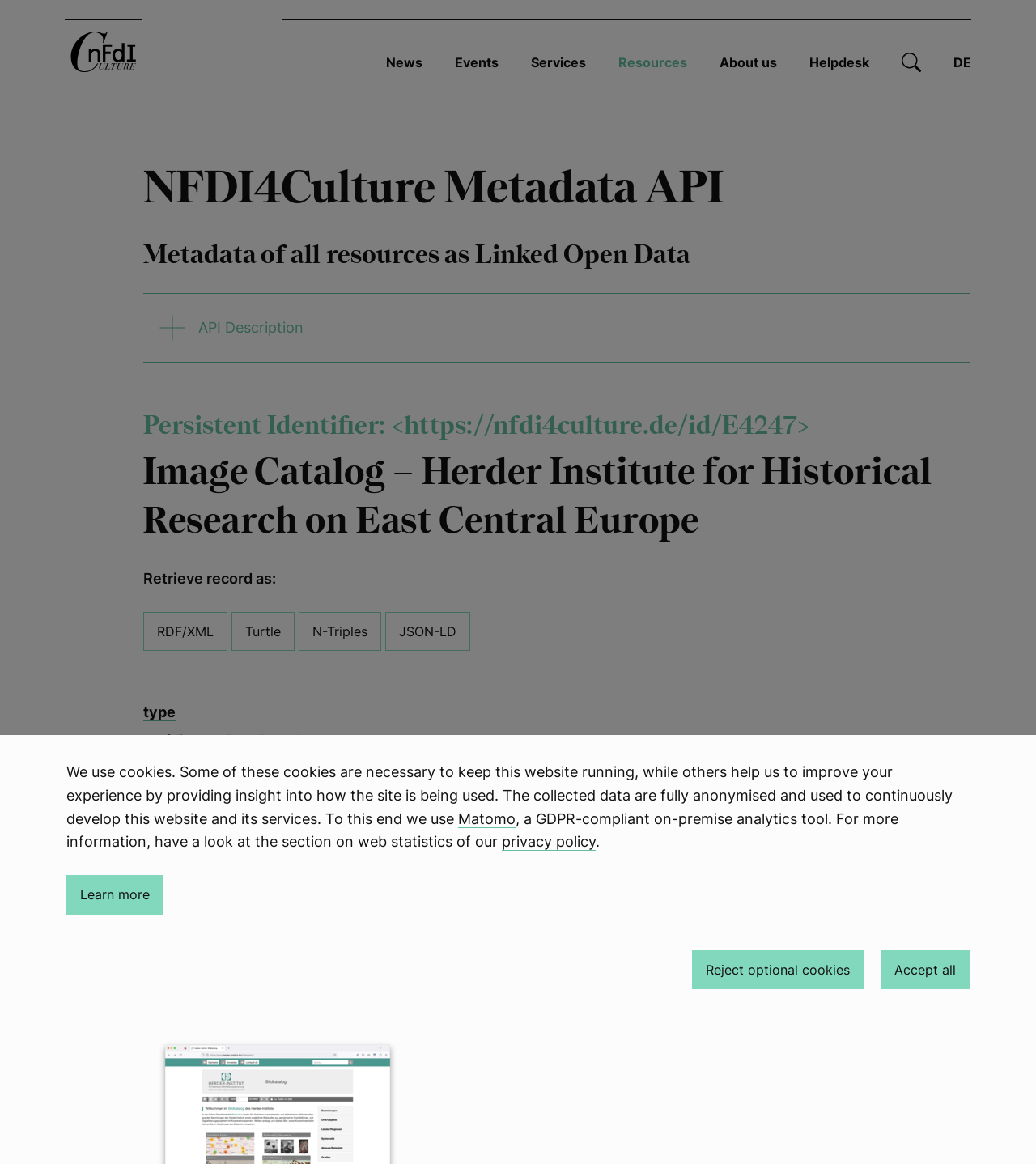Indicate the bounding box coordinates of the clickable region to achieve the following instruction: "Click the 'Helpdesk' link."

[0.781, 0.047, 0.839, 0.061]